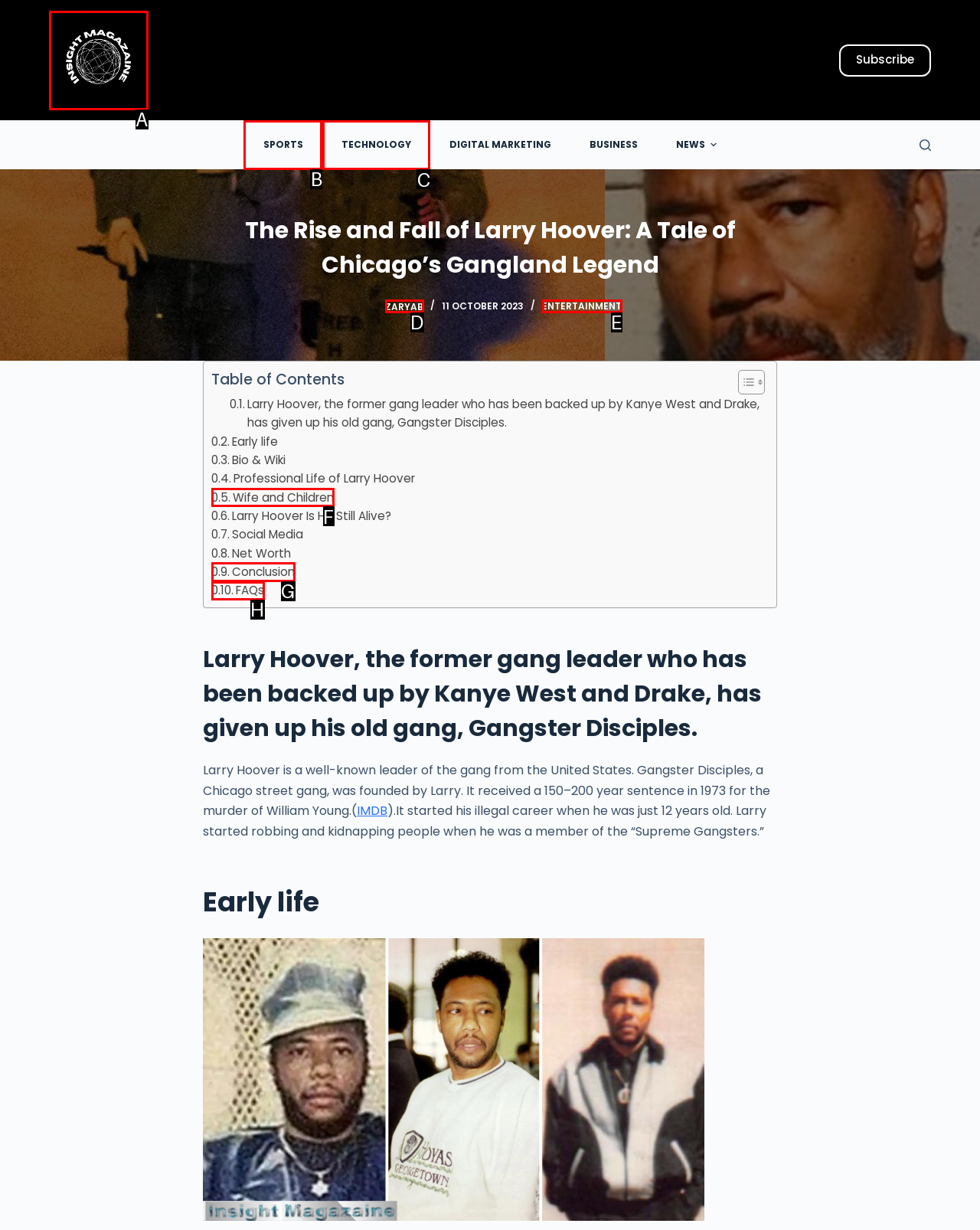Which option should be clicked to complete this task: Visit the 'TECHNOLOGY' section
Reply with the letter of the correct choice from the given choices.

C